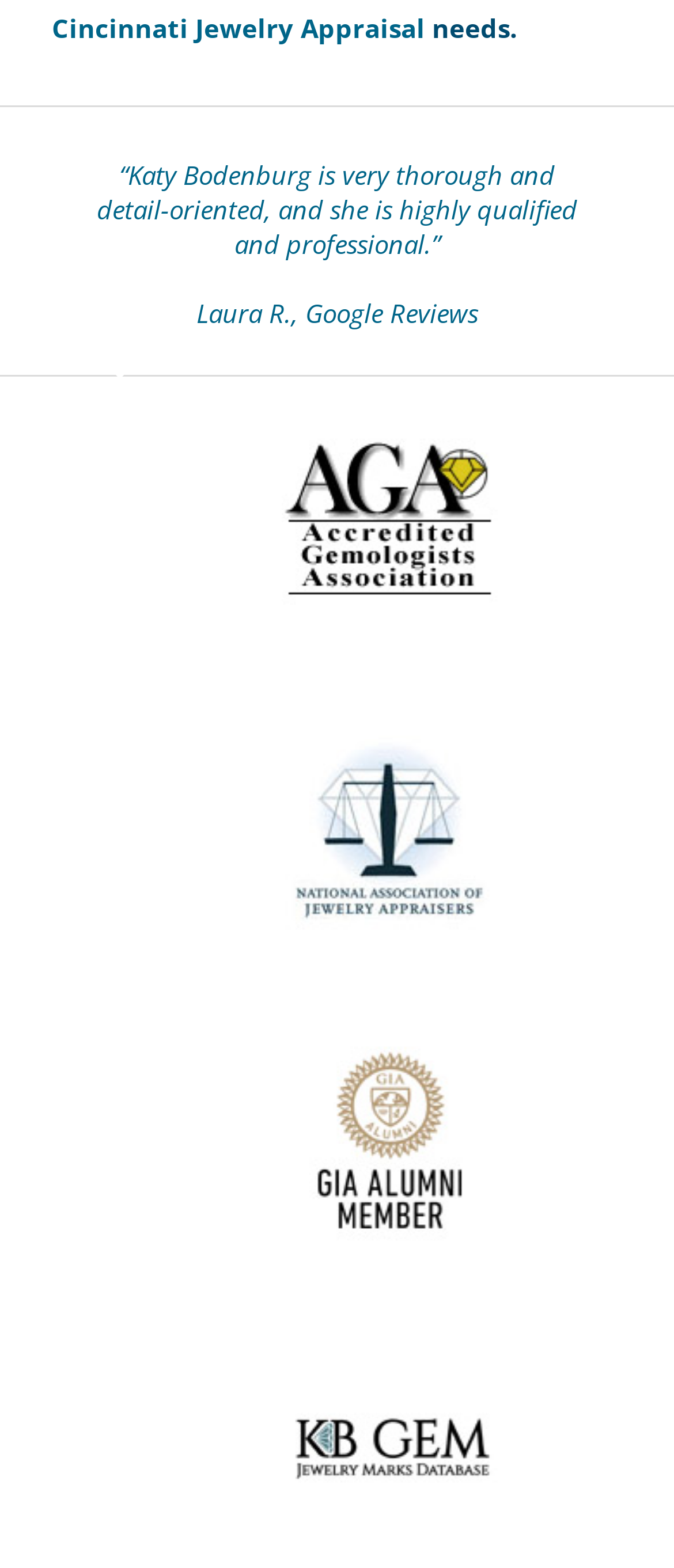Using the description: "Content Planning", determine the UI element's bounding box coordinates. Ensure the coordinates are in the format of four float numbers between 0 and 1, i.e., [left, top, right, bottom].

None